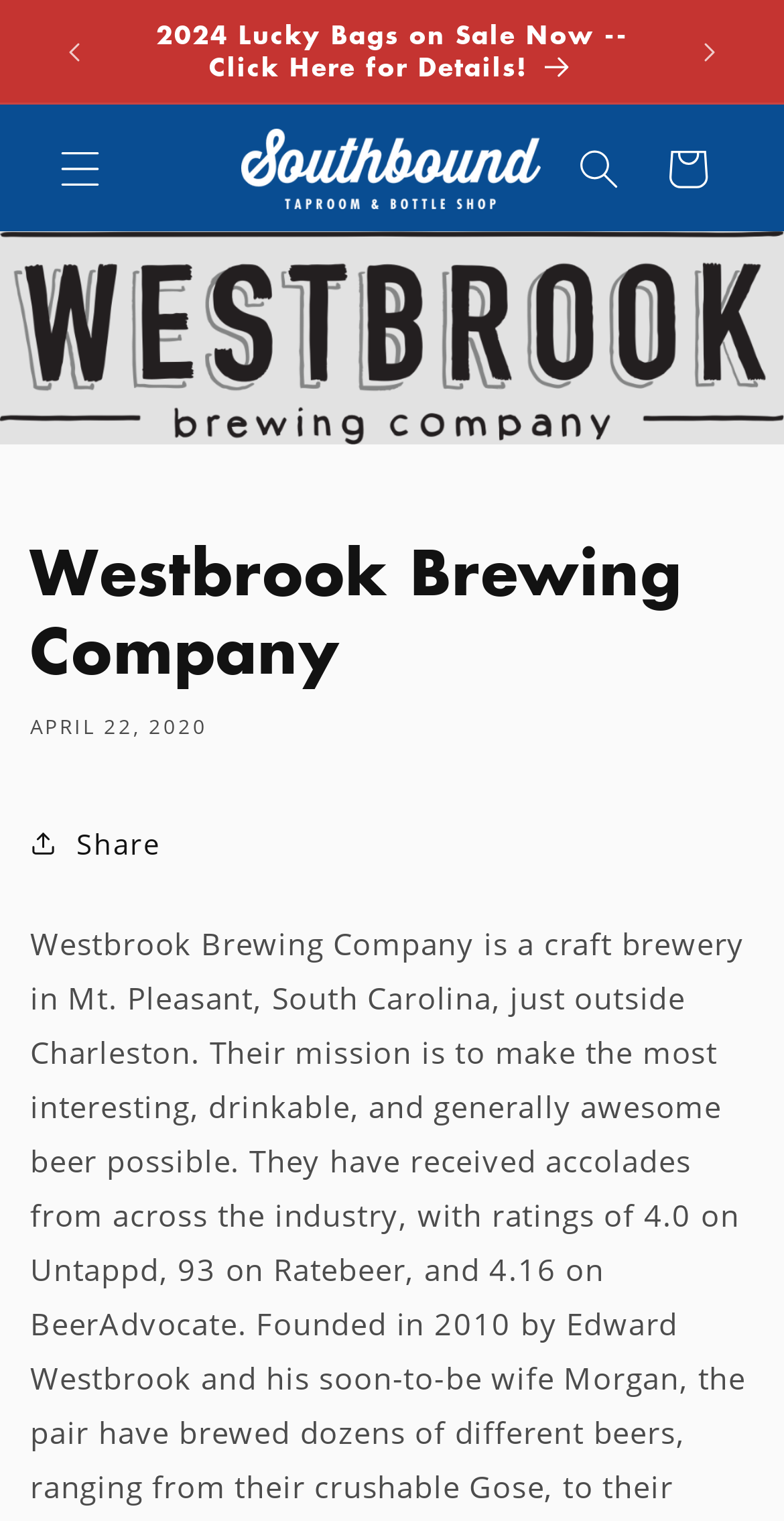Identify the bounding box coordinates necessary to click and complete the given instruction: "View cart".

[0.821, 0.081, 0.933, 0.14]